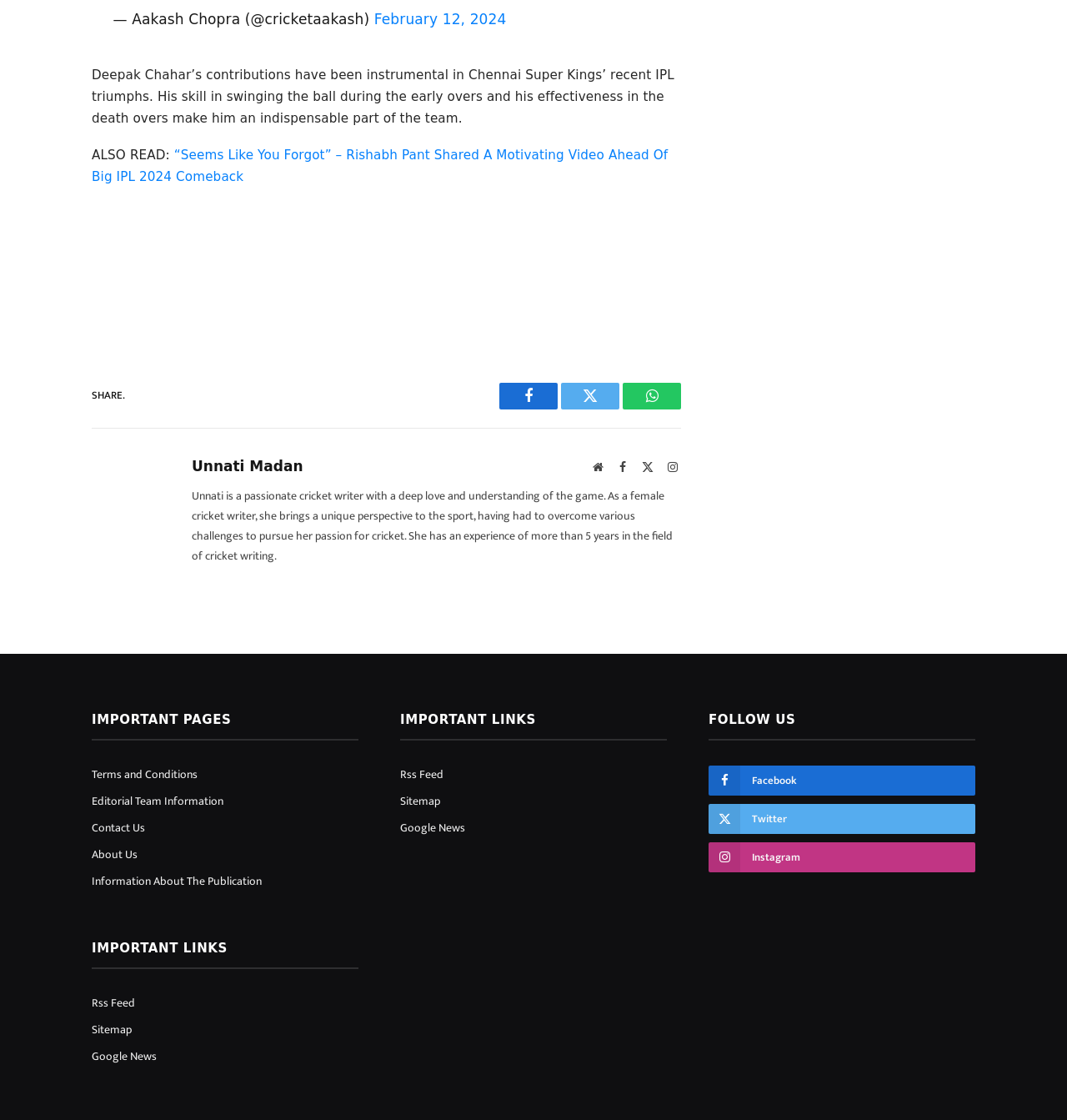Find the UI element described as: "Information About The Publication" and predict its bounding box coordinates. Ensure the coordinates are four float numbers between 0 and 1, [left, top, right, bottom].

[0.086, 0.778, 0.245, 0.795]